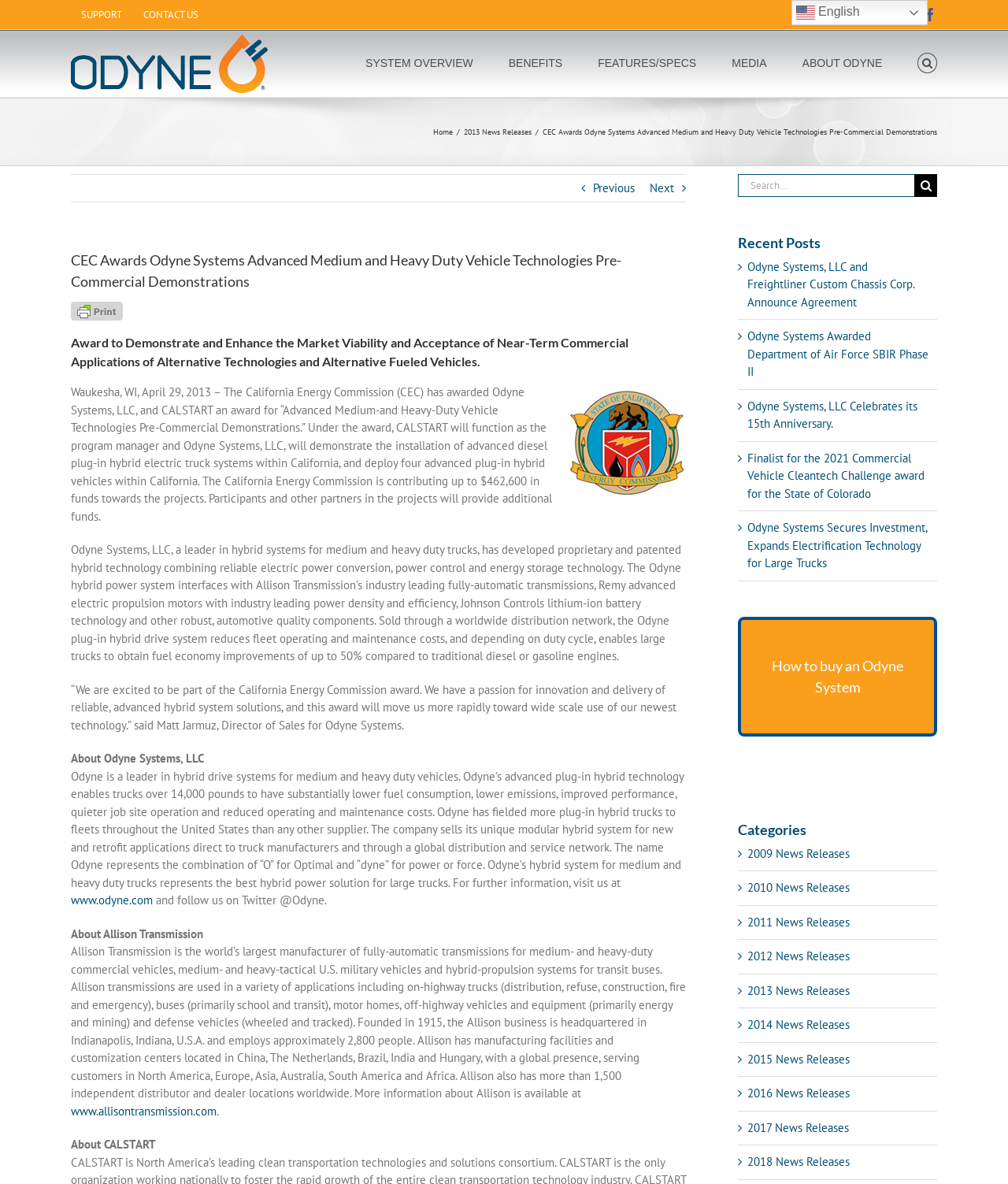Identify the bounding box coordinates for the UI element described as follows: 2010 News Releases. Use the format (top-left x, top-left y, bottom-right x, bottom-right y) and ensure all values are floating point numbers between 0 and 1.

[0.741, 0.743, 0.922, 0.758]